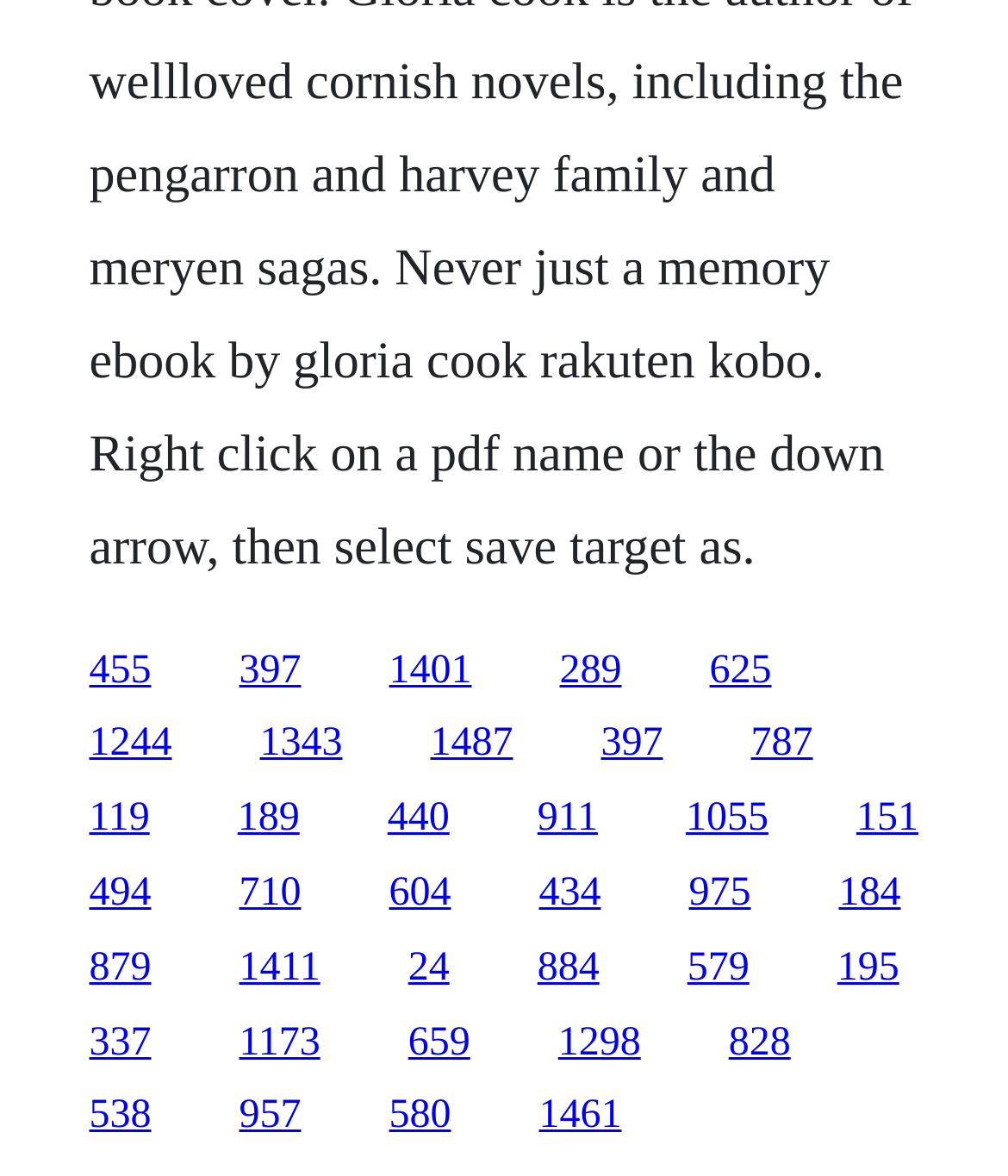Locate the bounding box coordinates of the area that needs to be clicked to fulfill the following instruction: "visit the third link". The coordinates should be in the format of four float numbers between 0 and 1, namely [left, top, right, bottom].

[0.386, 0.551, 0.468, 0.588]